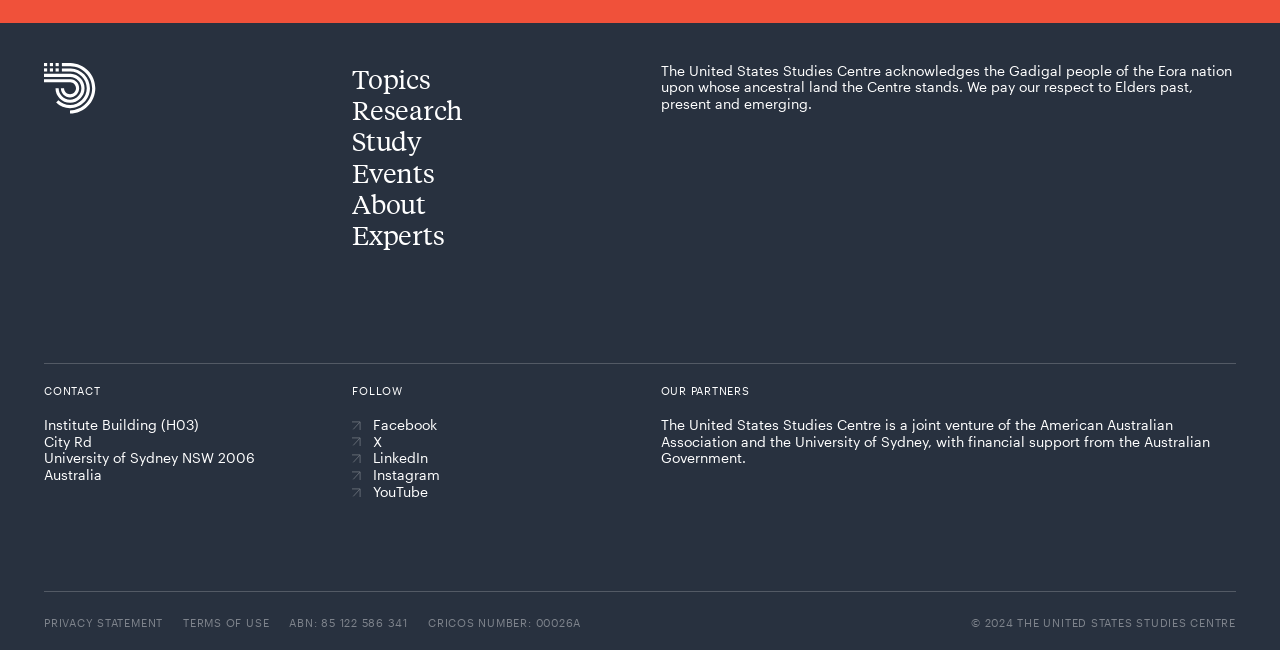Determine the bounding box coordinates for the clickable element required to fulfill the instruction: "Read the privacy statement". Provide the coordinates as four float numbers between 0 and 1, i.e., [left, top, right, bottom].

[0.034, 0.948, 0.127, 0.968]